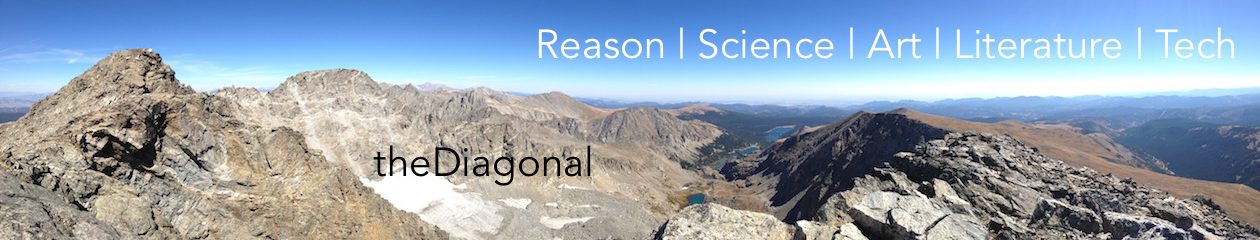Respond to the following query with just one word or a short phrase: 
What is the font color of the text 'theDiagonal'?

Black